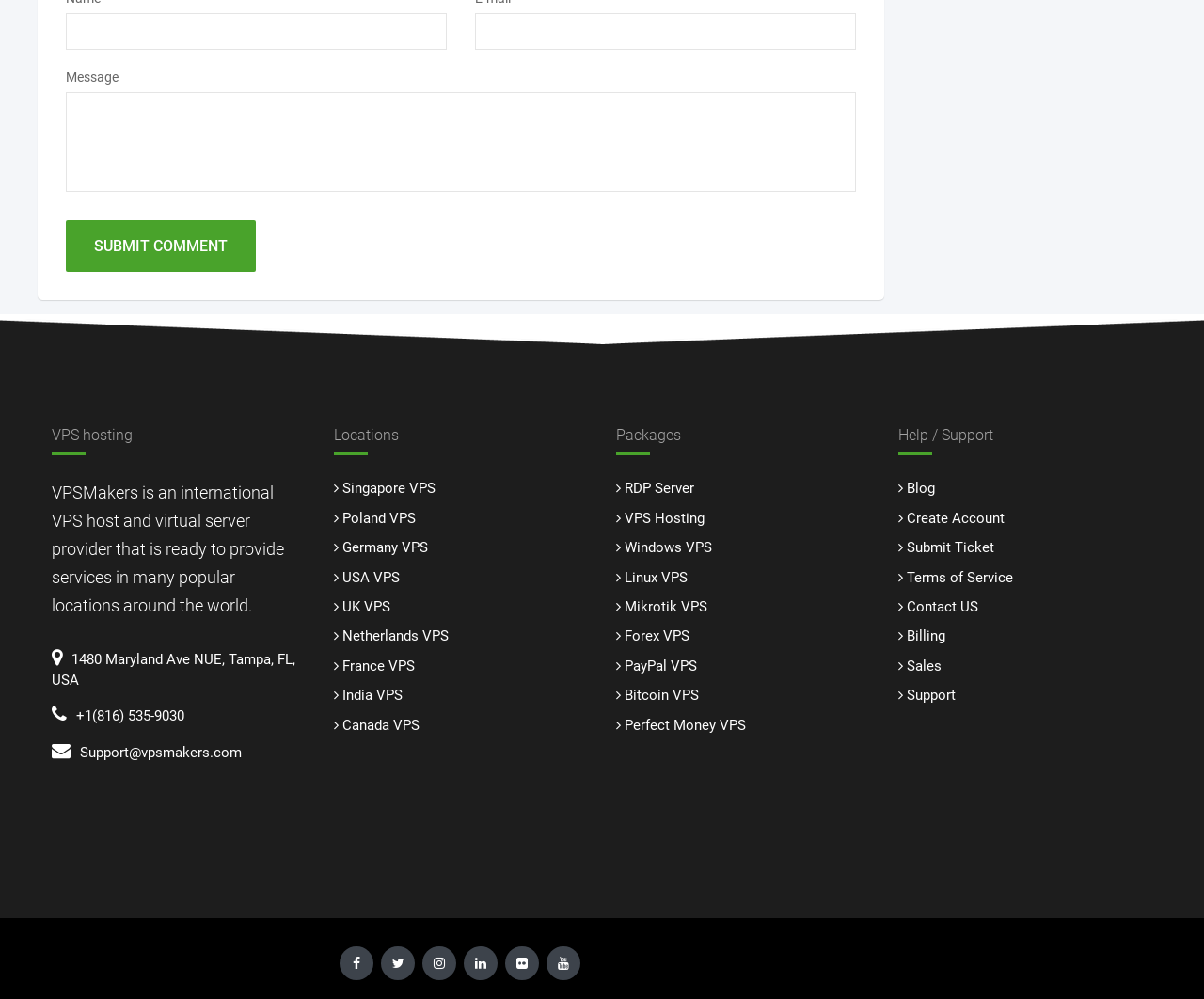What is the purpose of the 'SUBMIT COMMENT' button?
Using the details shown in the screenshot, provide a comprehensive answer to the question.

The 'SUBMIT COMMENT' button is located at the bottom of the webpage, below the text boxes, and its purpose is to submit a comment or message to the company.